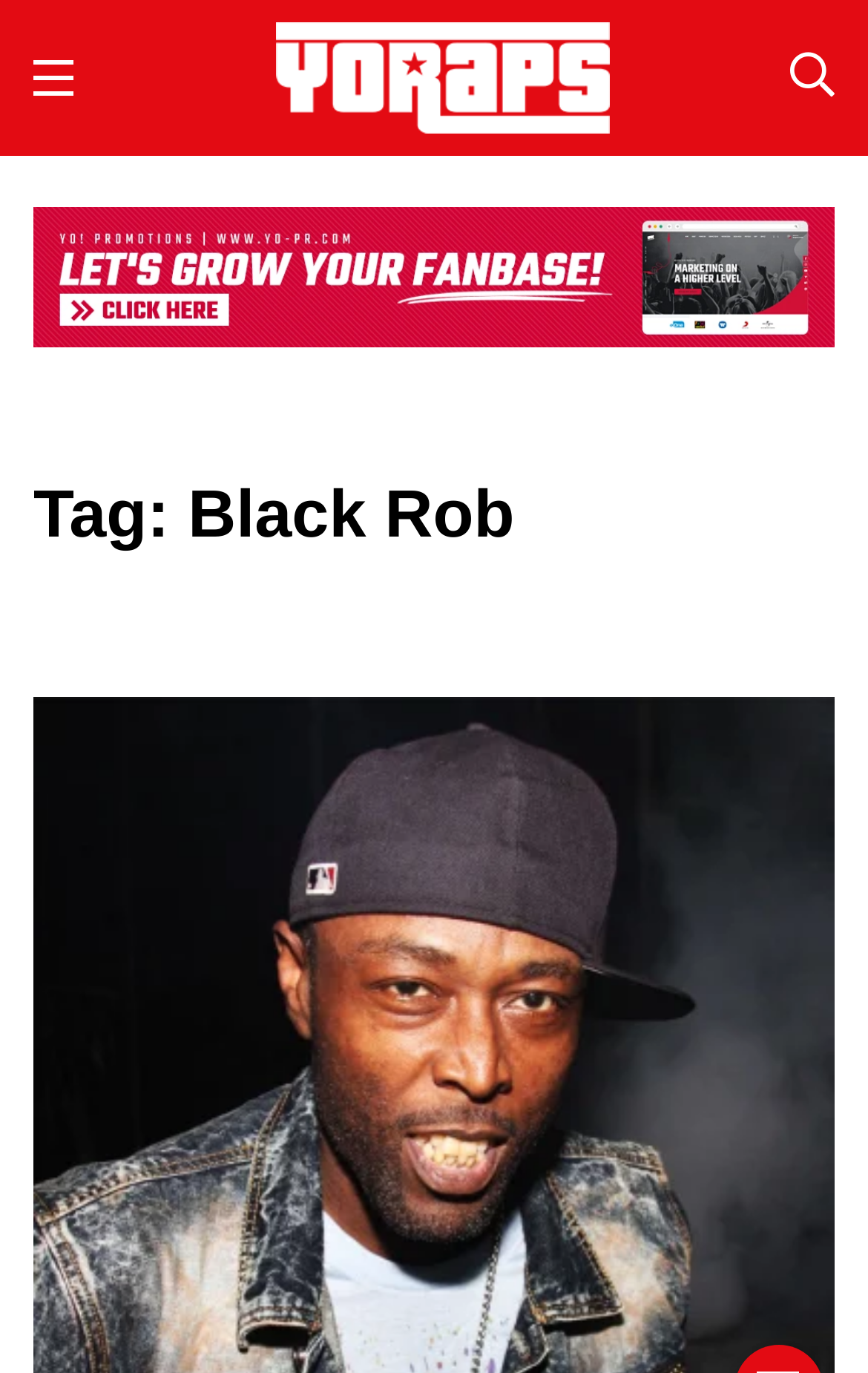Detail the webpage's structure and highlights in your description.

The webpage is dedicated to the archives of Black Rob, a hip-hop artist. At the top, there is a header section that spans the entire width of the page. Within this section, there are three links. The first link is located at the top-left corner, while the second link, which displays the title "Yo! Raps | Hip-Hop News – Rap Music – Videos – Interviews", is positioned in the top-center area. This link also contains an image with the same title. The third link, represented by an icon, is situated at the top-right corner.

Below the header section, there is a prominent link that stretches across the page, accompanied by a large image. This link and image combination takes up a significant portion of the page's width.

Further down, there is a heading that reads "Tag: Black Rob", which is centered and spans almost the entire width of the page. This heading is likely the title of the archive section, indicating that the content below is related to Black Rob.